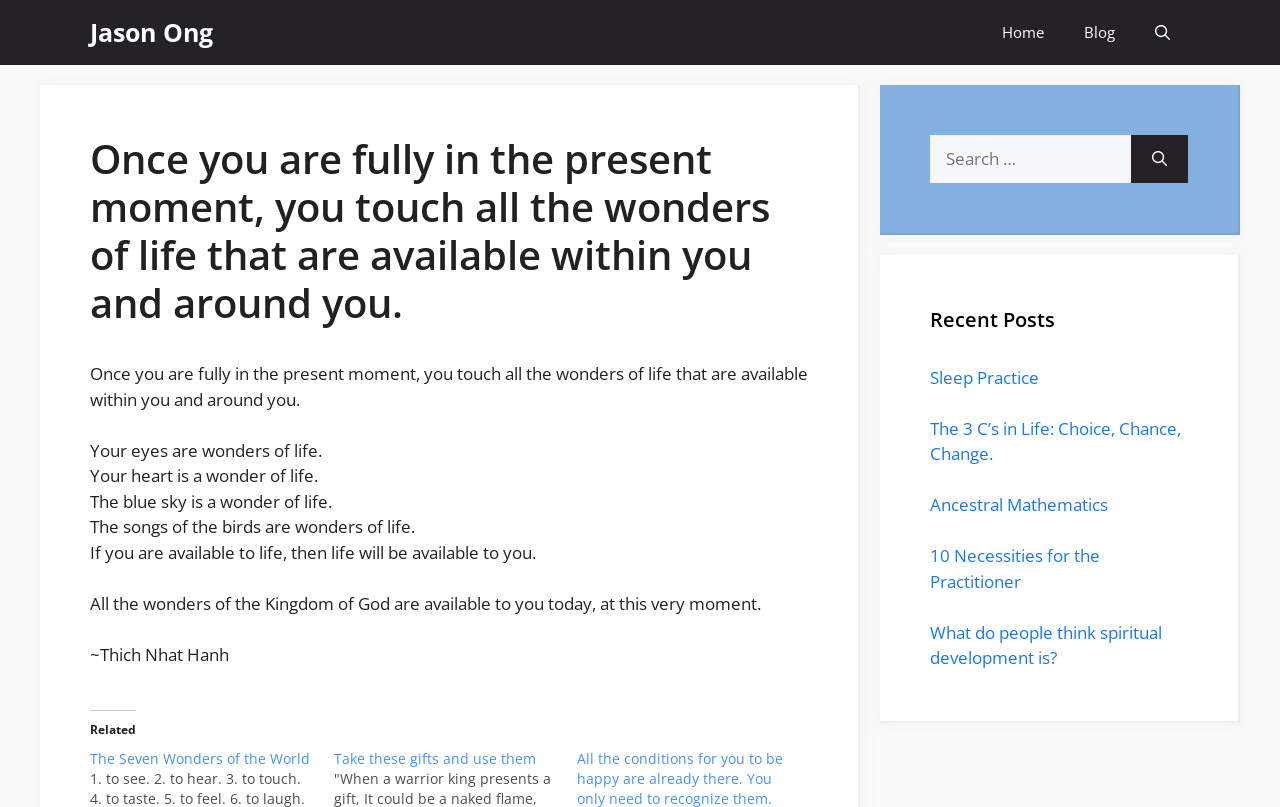Highlight the bounding box coordinates of the element you need to click to perform the following instruction: "Search for something."

[0.727, 0.167, 0.884, 0.226]